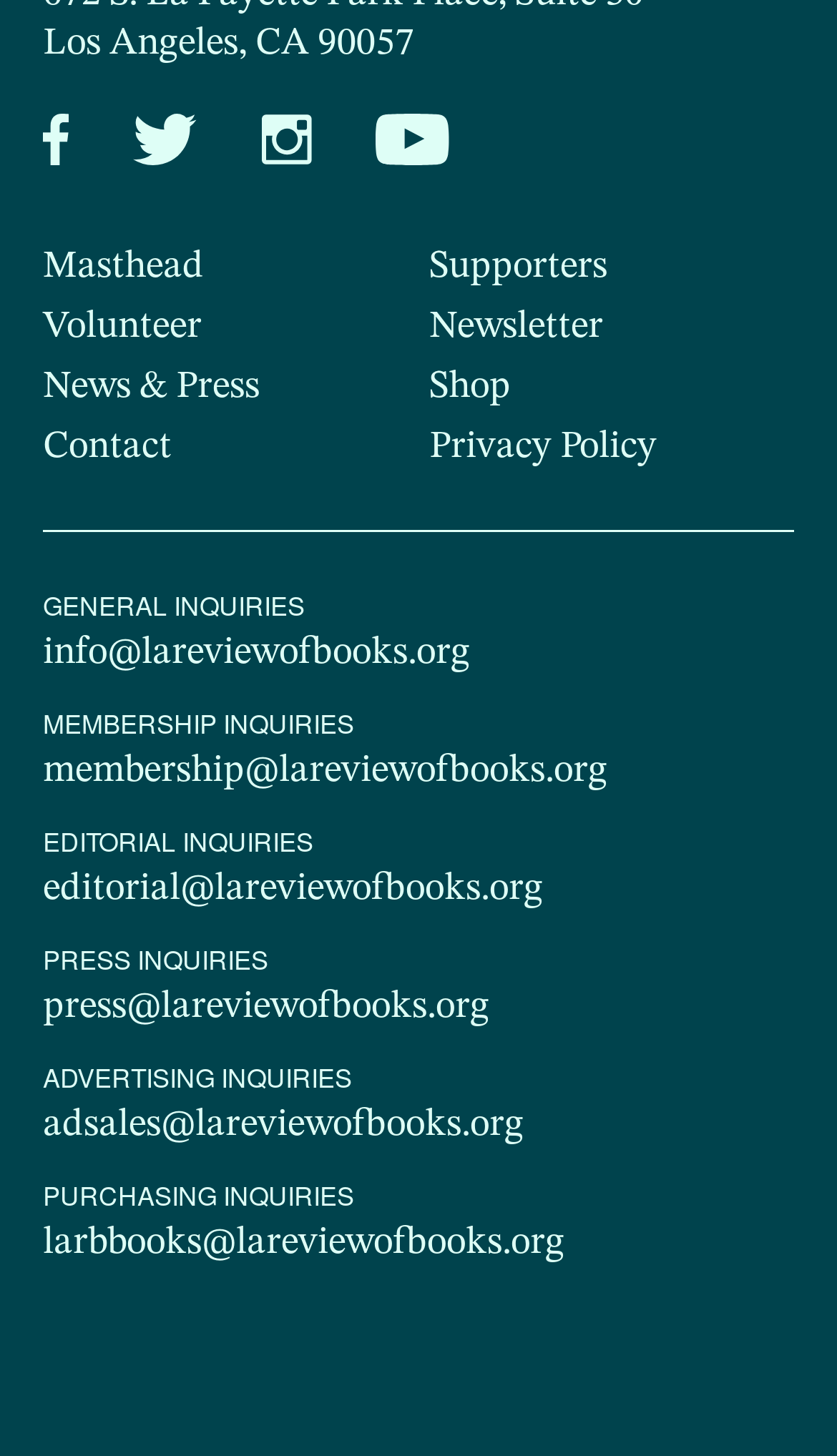Please specify the bounding box coordinates of the clickable region necessary for completing the following instruction: "View Facebook page". The coordinates must consist of four float numbers between 0 and 1, i.e., [left, top, right, bottom].

[0.051, 0.072, 0.082, 0.125]